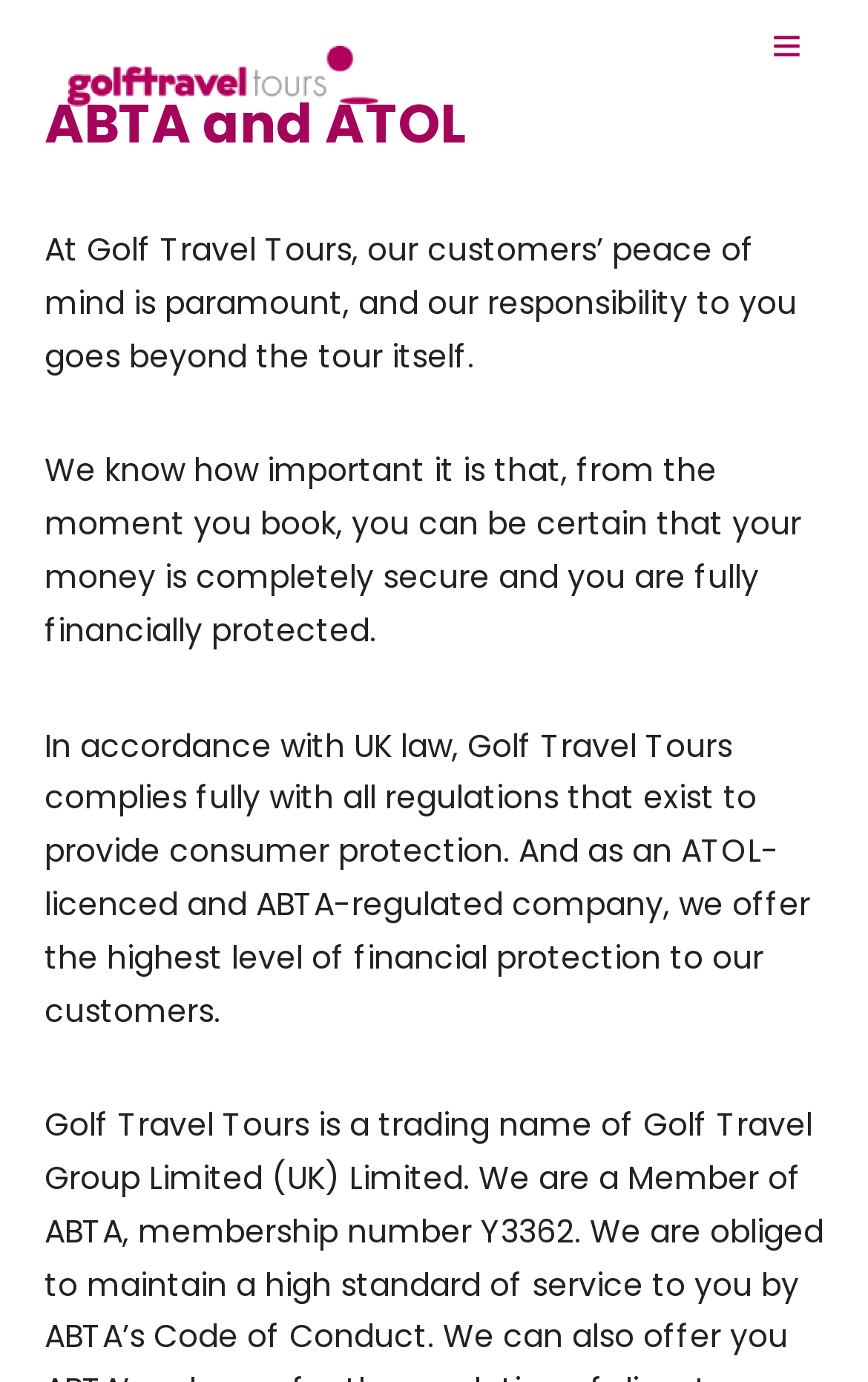What is the relationship between Golf Travel Tours and its customers?
Please use the image to provide a one-word or short phrase answer.

Responsibility